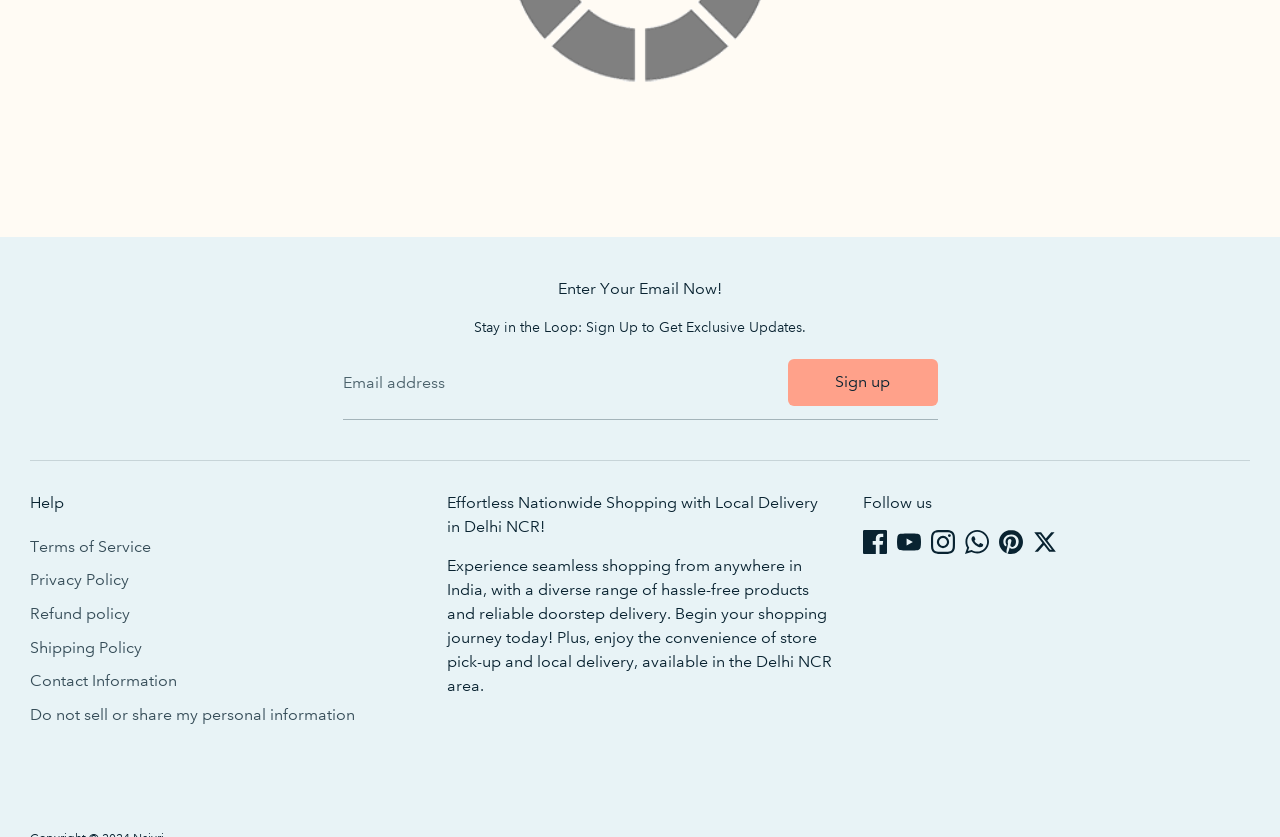How many links are available in the footer section?
Using the image, provide a concise answer in one word or a short phrase.

6